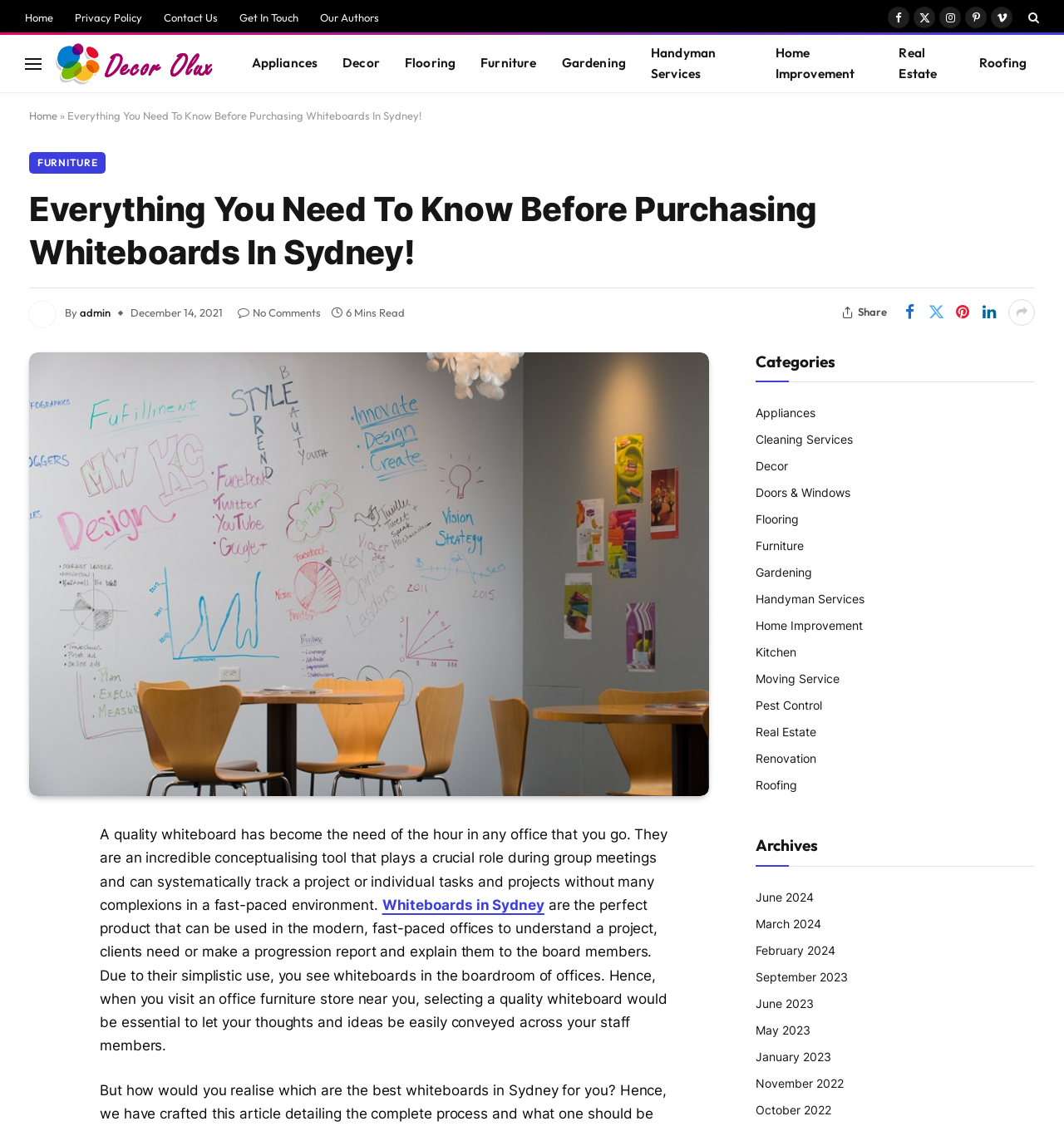Pinpoint the bounding box coordinates of the clickable element to carry out the following instruction: "Click on the 'Whiteboards in Sydney' link."

[0.359, 0.796, 0.512, 0.811]